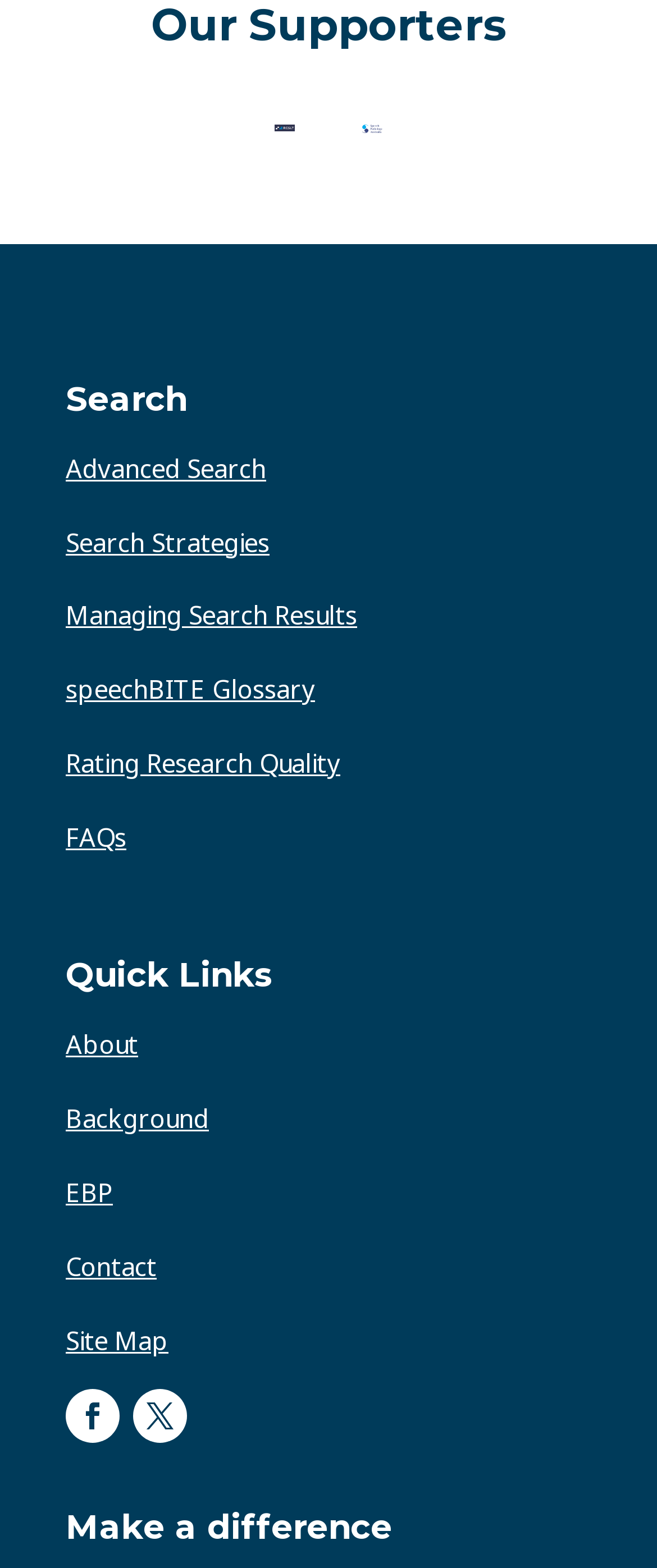Kindly determine the bounding box coordinates for the area that needs to be clicked to execute this instruction: "View Site Map".

[0.1, 0.843, 0.256, 0.865]